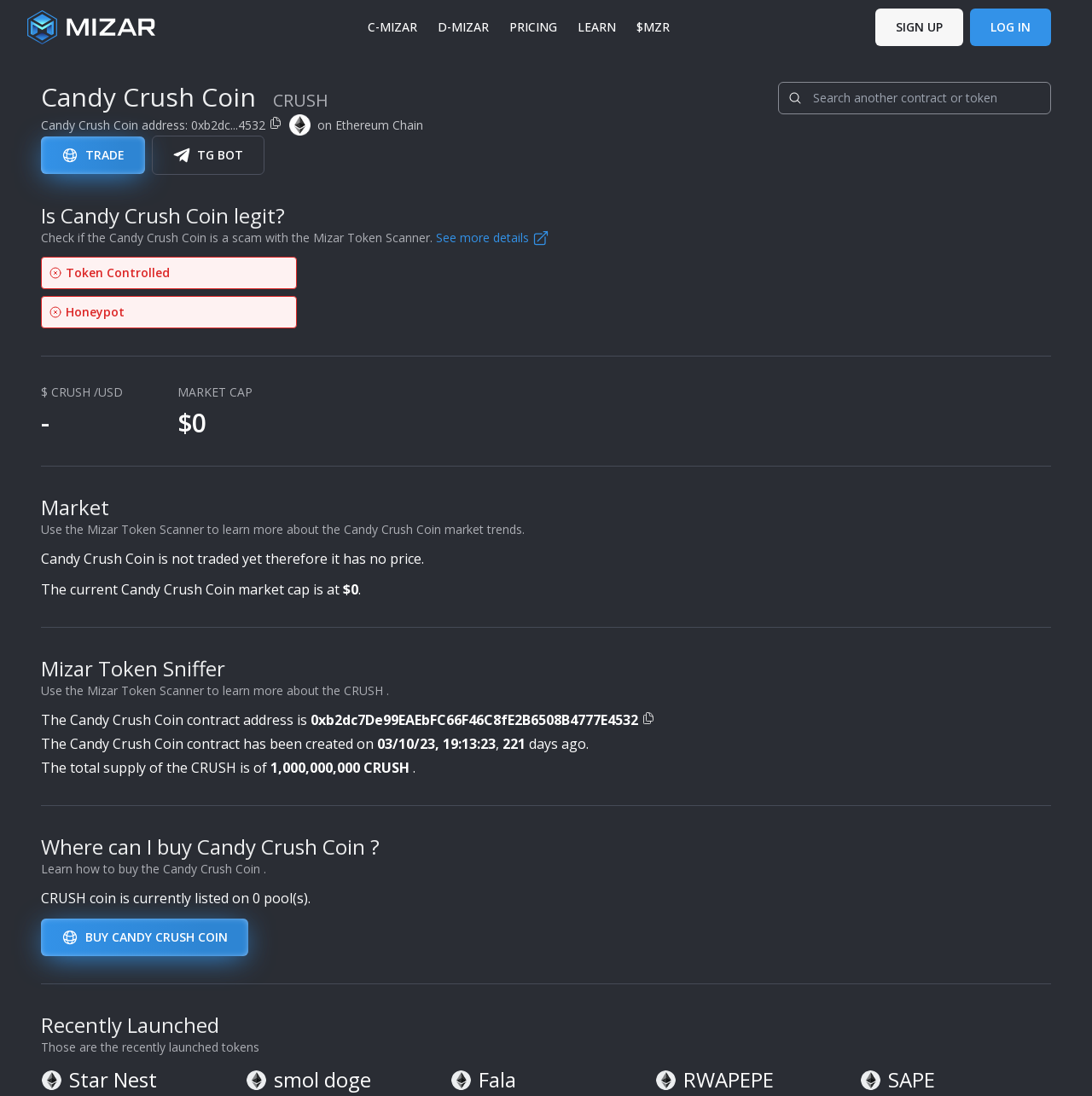Determine the bounding box coordinates for the clickable element to execute this instruction: "Click the 'BUY CANDY CRUSH COIN' link". Provide the coordinates as four float numbers between 0 and 1, i.e., [left, top, right, bottom].

[0.038, 0.838, 0.227, 0.872]